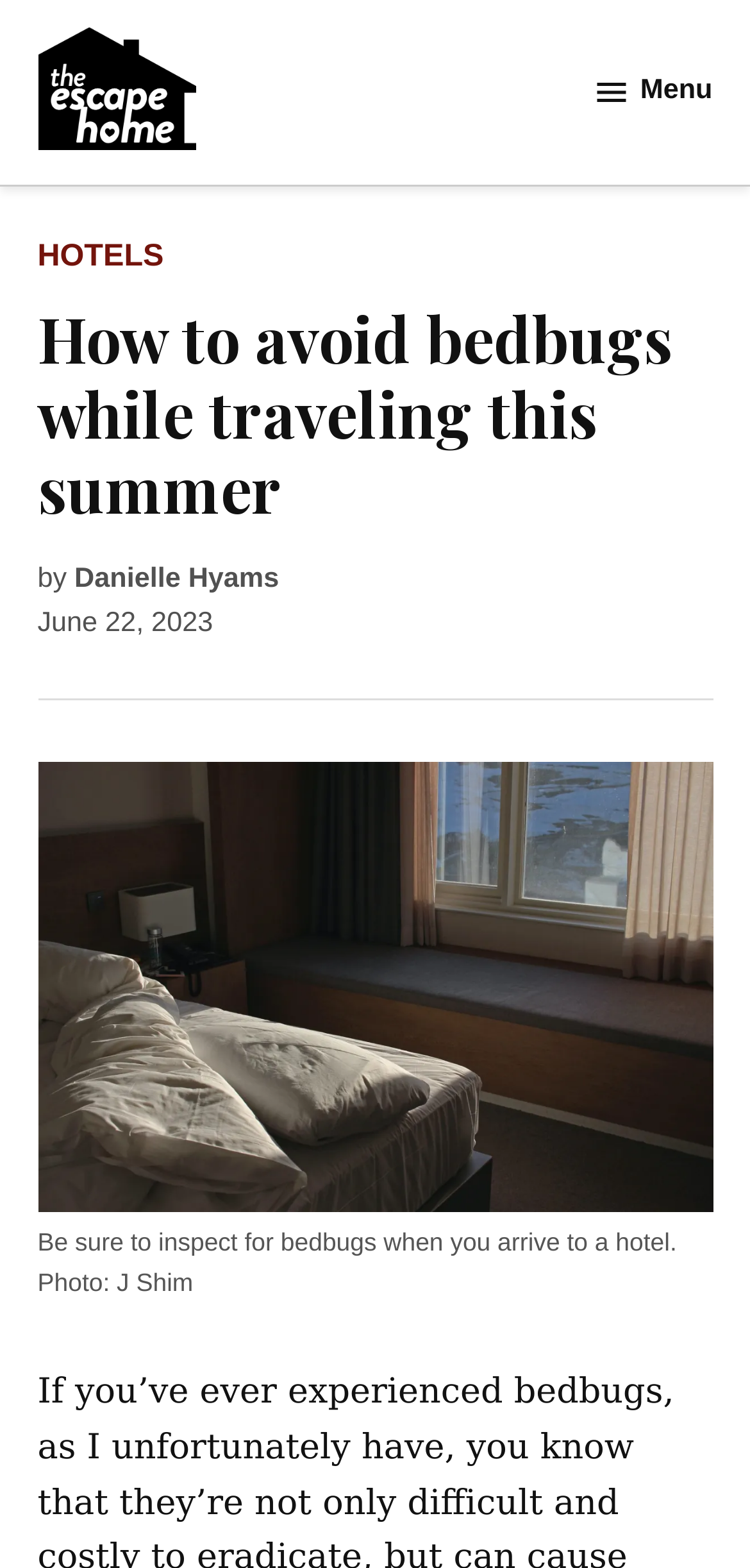Using the provided element description: "The Escape Home", determine the bounding box coordinates of the corresponding UI element in the screenshot.

[0.308, 0.059, 0.502, 0.153]